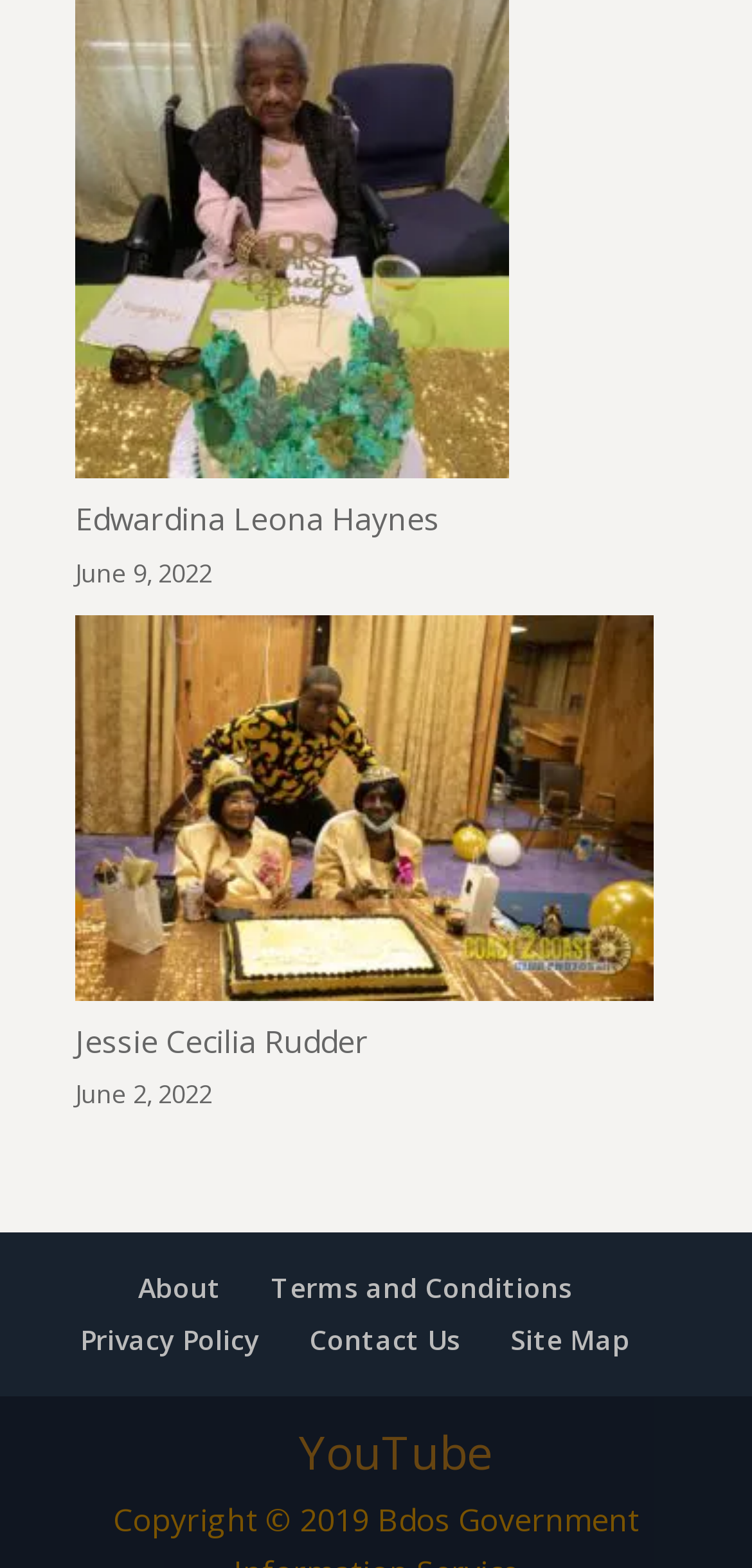What is the purpose of the 'Site Map' link?
Could you give a comprehensive explanation in response to this question?

I inferred the purpose of the 'Site Map' link based on its common usage on websites, which is to provide a navigational aid to help users find specific pages or sections within the website.